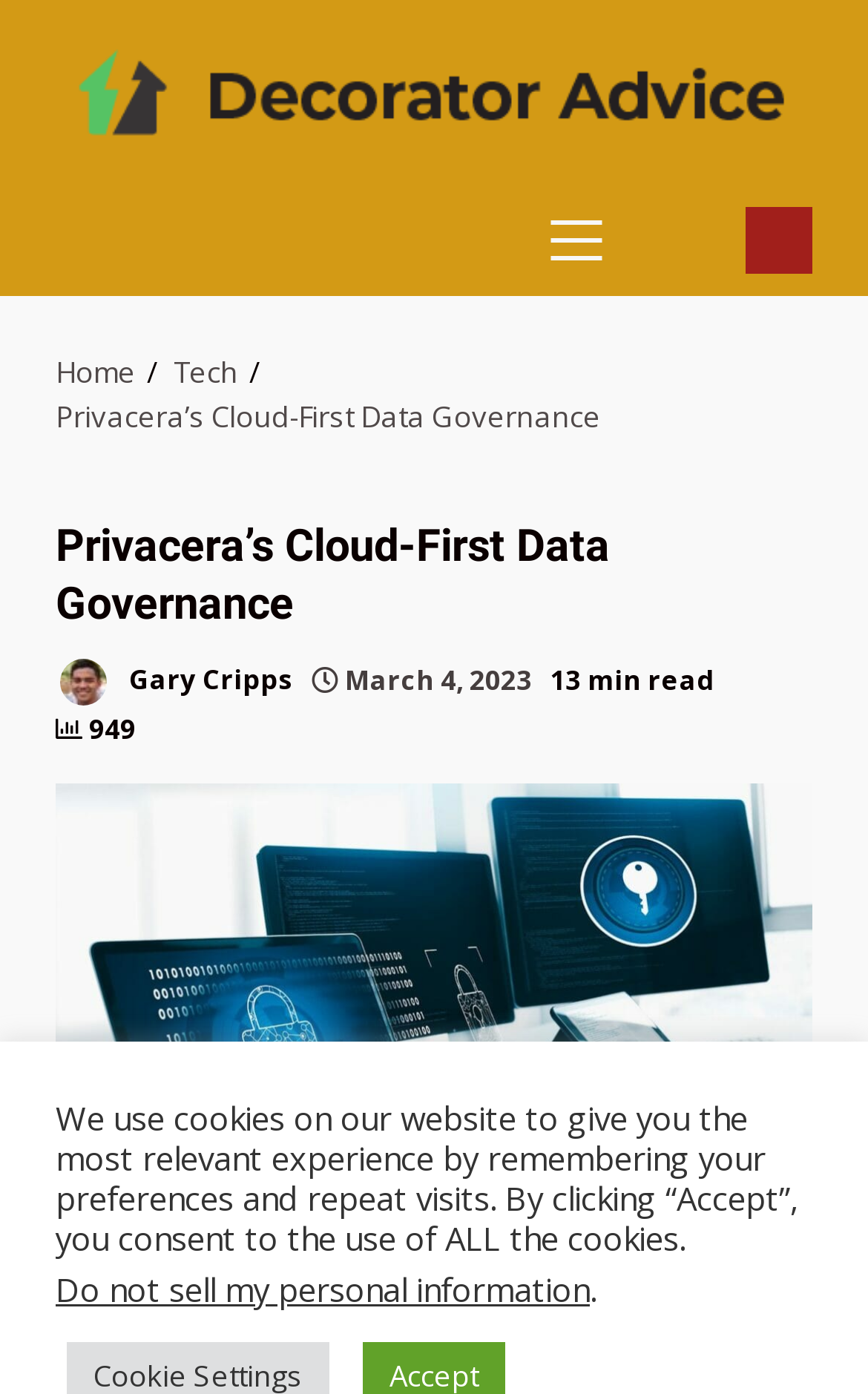Please provide a comprehensive response to the question below by analyzing the image: 
How long does it take to read the current article?

I found the reading time by looking at the header section of the article, which shows the estimated reading time as '13 min read'.